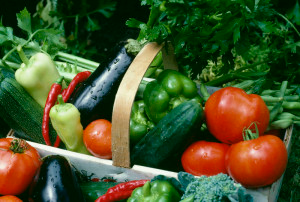Offer an in-depth caption for the image.

A vibrant display of fresh produce fills a rustic wooden basket, showcasing a colorful assortment of vegetables. Lush green cucumbers, shiny red tomatoes, and multicolored peppers, including green, yellow, and red varieties, create an eye-catching tableau. The basket is elegantly designed with a curved wooden handle, complementing the natural aesthetic of the garden-fresh ingredients. Surrounding the basket, sprigs of leafy greens add a pop of freshness, highlighting the bounty of a successful harvest. This image encapsulates the essence of gardening, emphasizing the joy and abundance of cultivating seasonal vegetables.